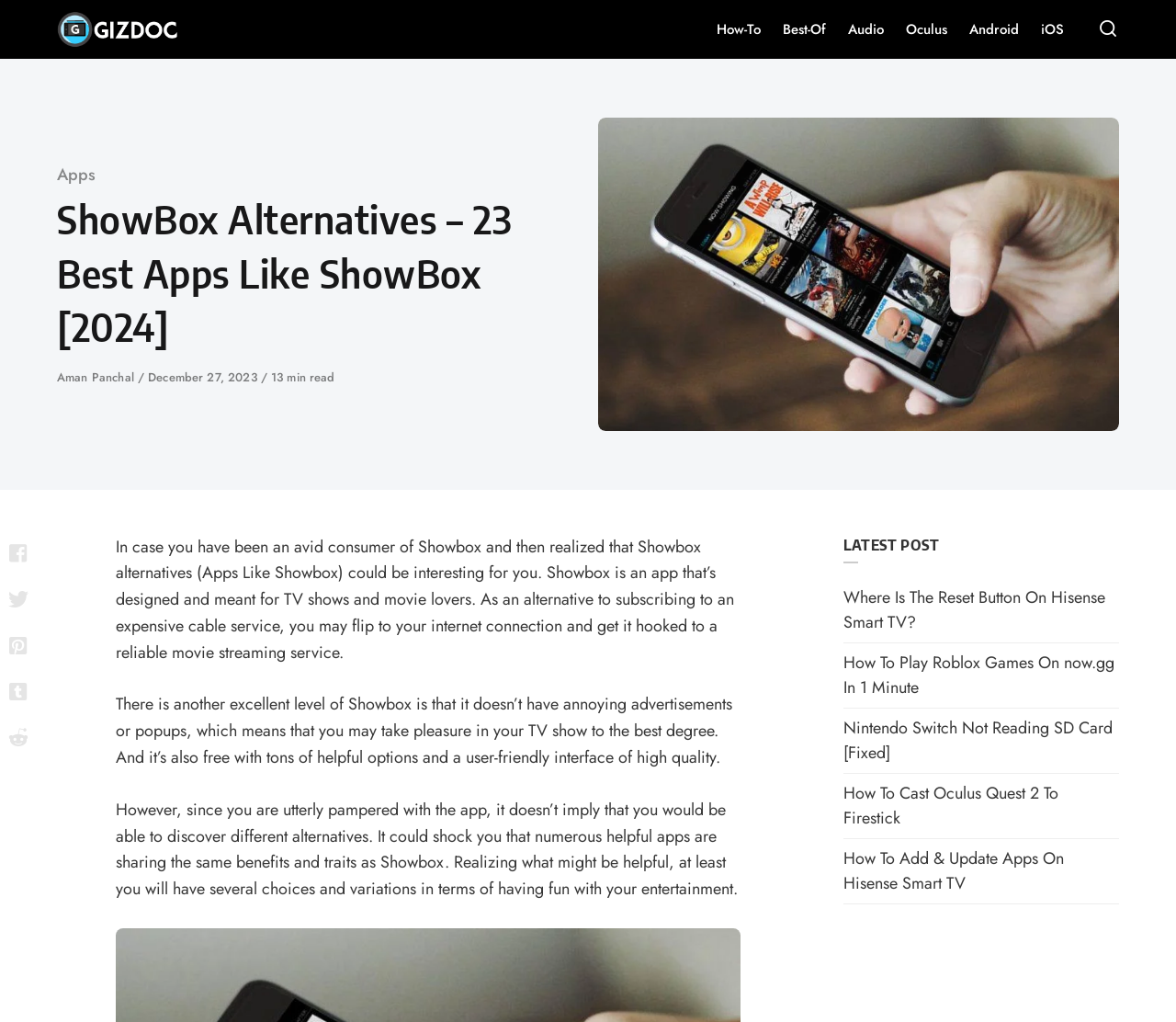What is the category of the article?
From the screenshot, provide a brief answer in one word or phrase.

Apps